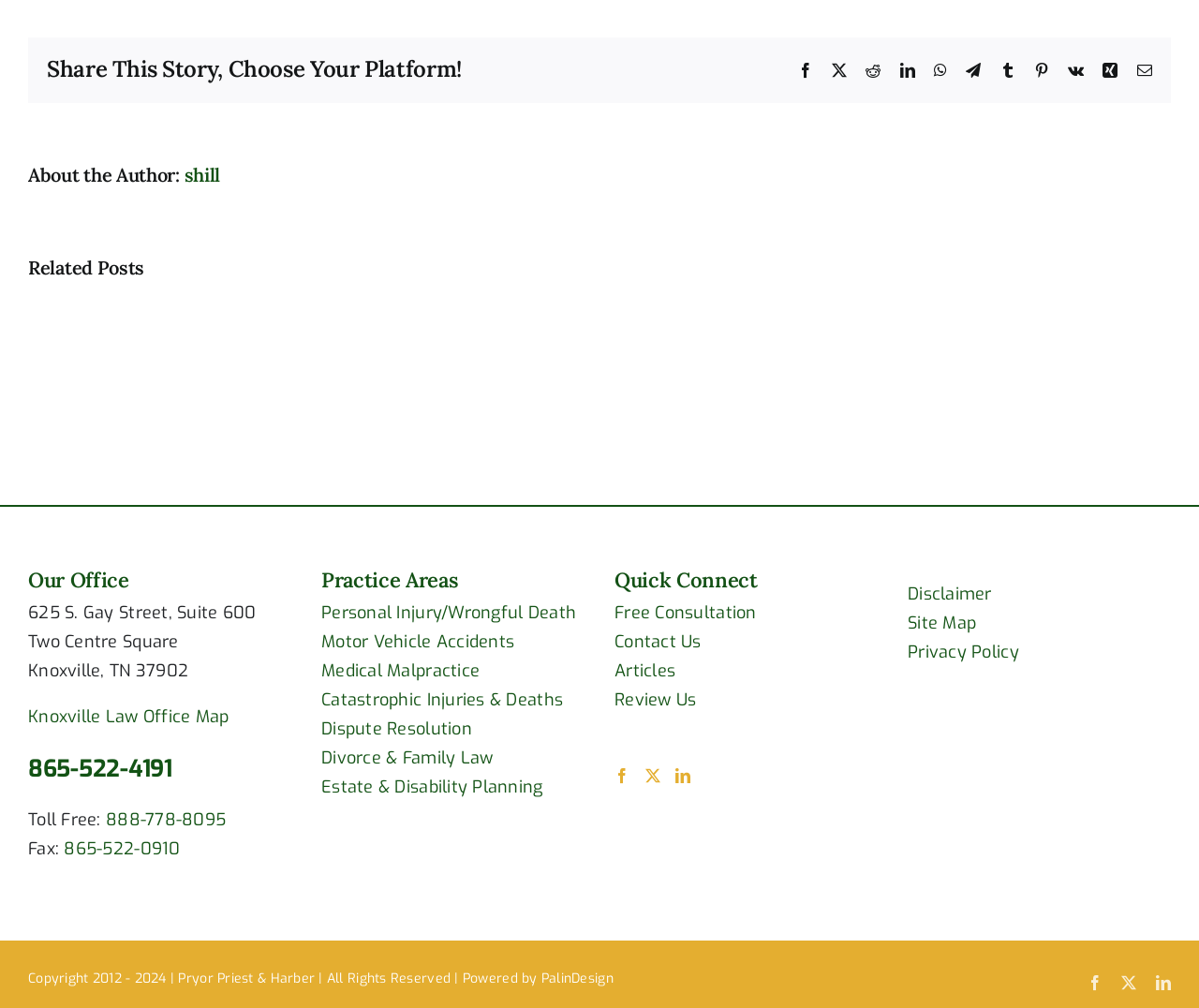Please give a one-word or short phrase response to the following question: 
What are the practice areas of the law office?

Personal Injury/Wrongful Death, Motor Vehicle Accidents, etc.